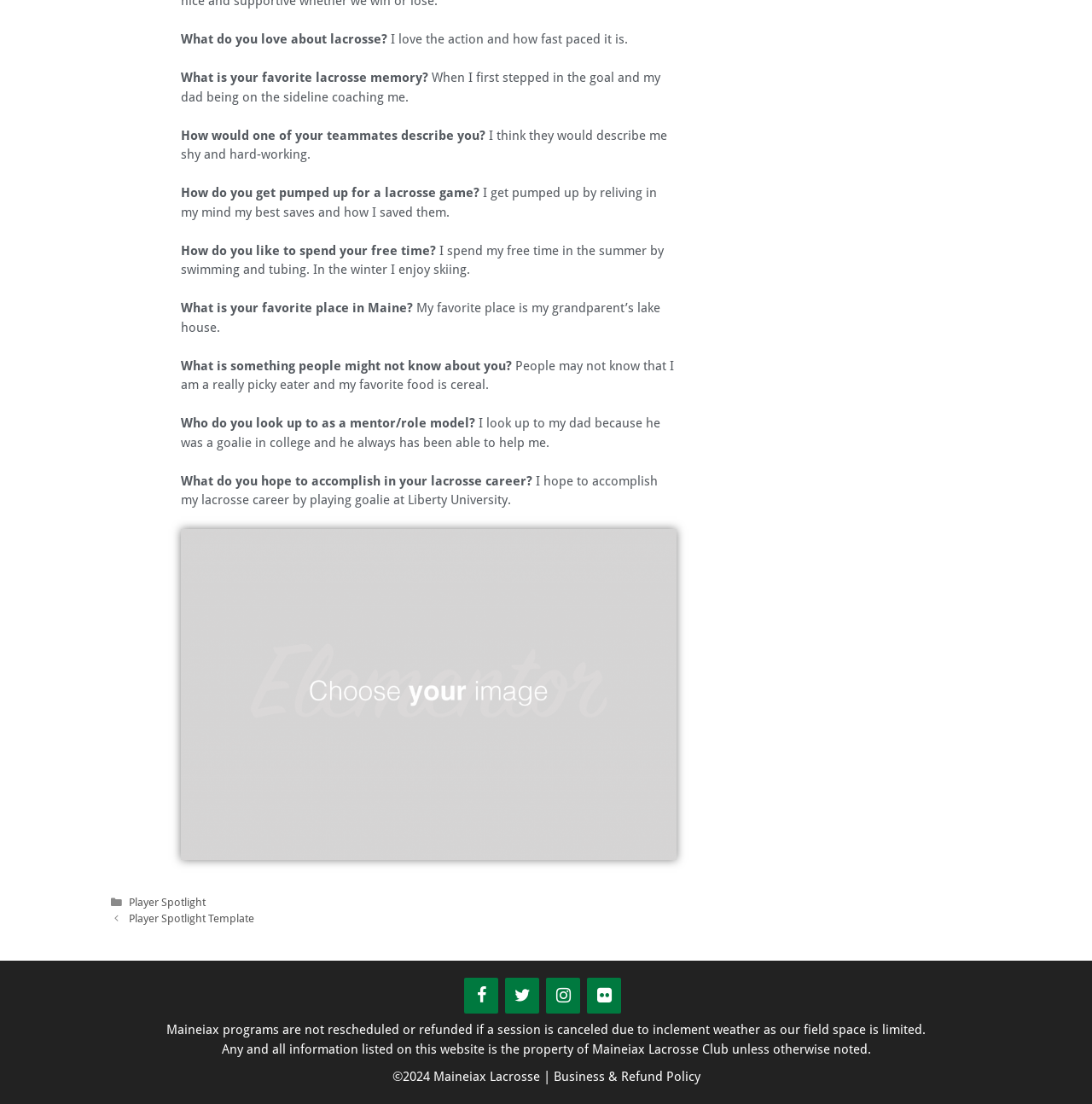What is the favorite food of the person being interviewed?
Refer to the image and answer the question using a single word or phrase.

Cereal